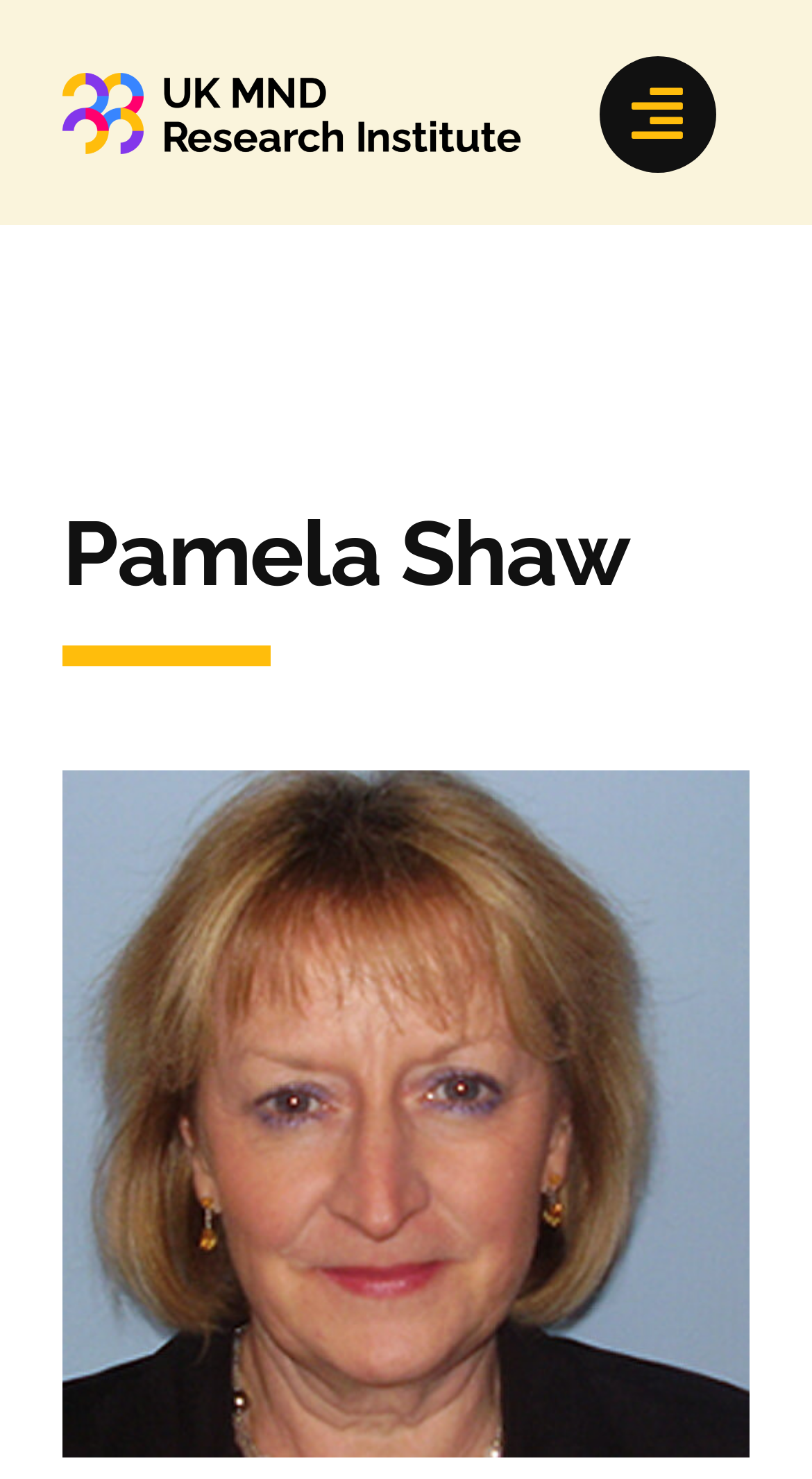Using the description: "aria-label="Link to #awb-oc__1735"", determine the UI element's bounding box coordinates. Ensure the coordinates are in the format of four float numbers between 0 and 1, i.e., [left, top, right, bottom].

[0.738, 0.038, 0.882, 0.117]